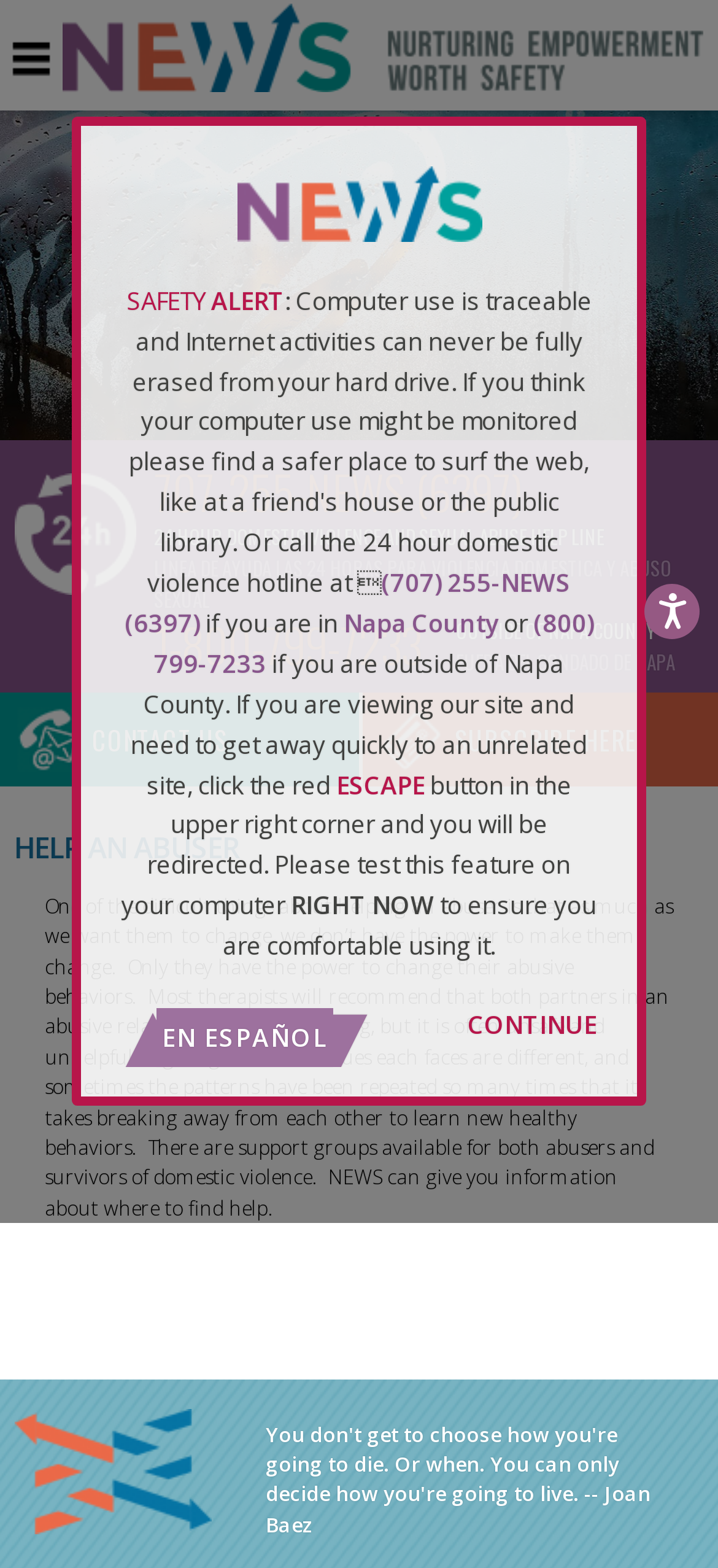What languages are available on the website?
Please provide a full and detailed response to the question.

I found the available languages by looking at the link elements on the webpage. Specifically, I found the link 'EN ESPAÑOL' which suggests that the website is available in Spanish. Since the rest of the webpage is in English, I can infer that the website is available in both English and Spanish.